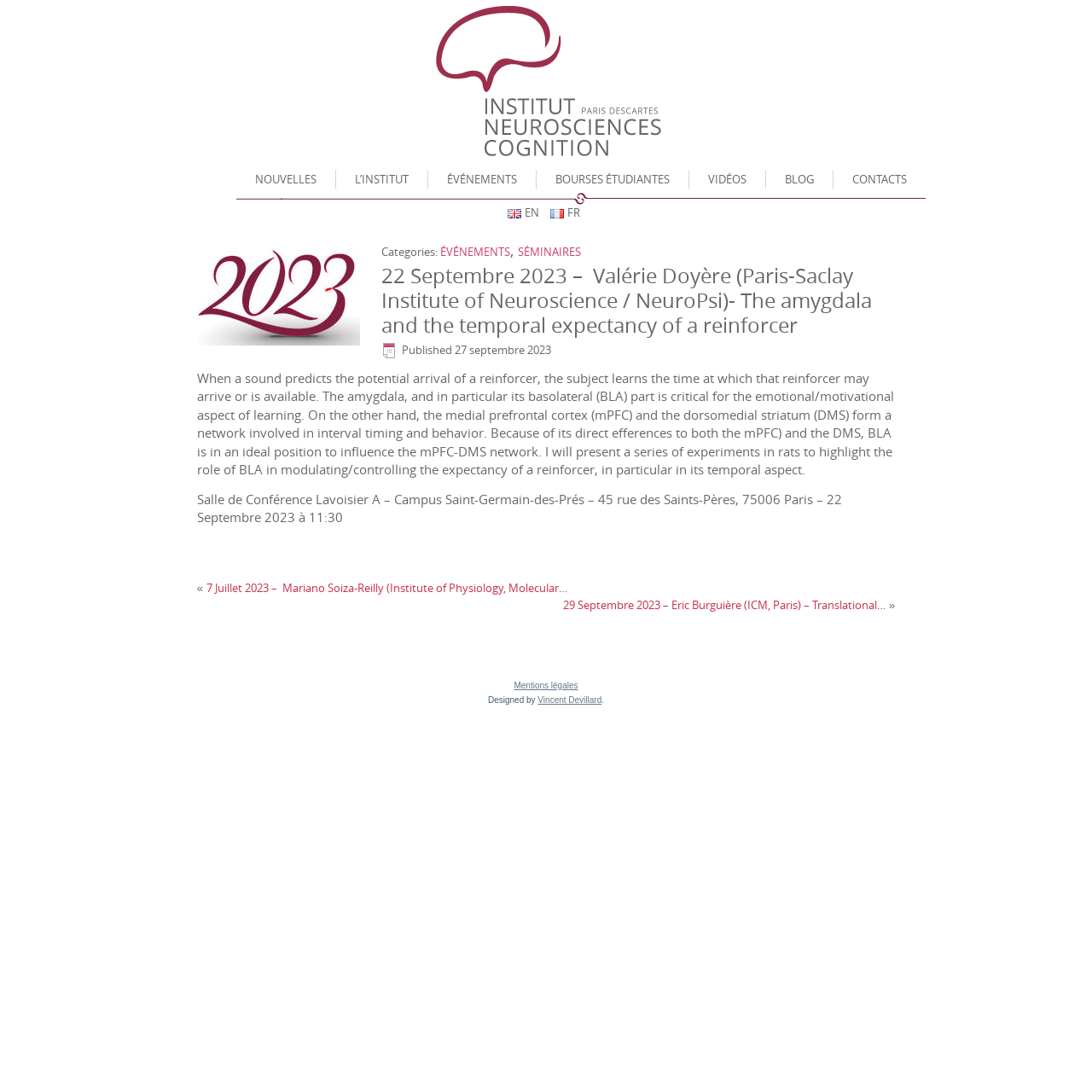Provide the bounding box coordinates of the area you need to click to execute the following instruction: "Click on the 'NOUVELLES' link".

[0.22, 0.15, 0.303, 0.181]